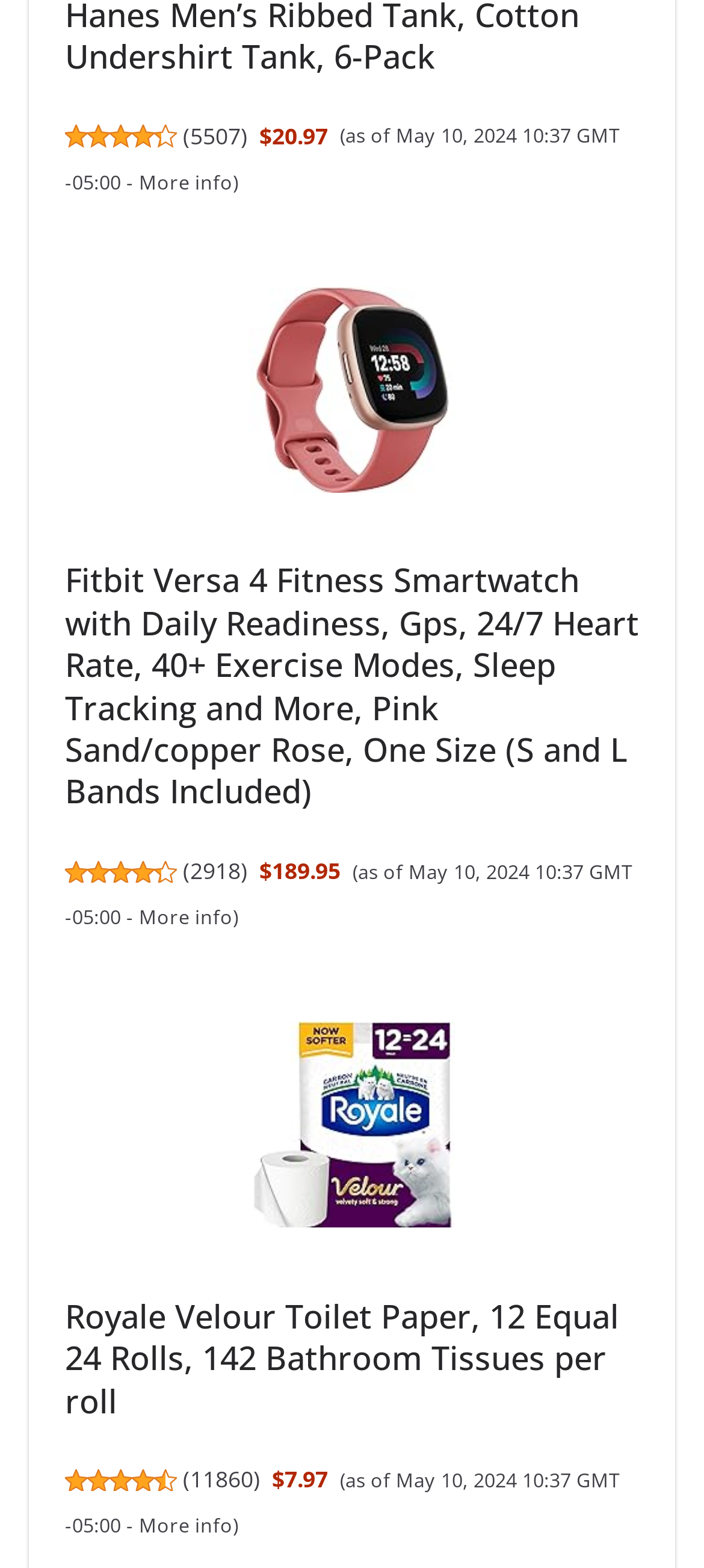Determine the bounding box coordinates of the element's region needed to click to follow the instruction: "Check product rating". Provide these coordinates as four float numbers between 0 and 1, formatted as [left, top, right, bottom].

[0.092, 0.547, 0.251, 0.567]